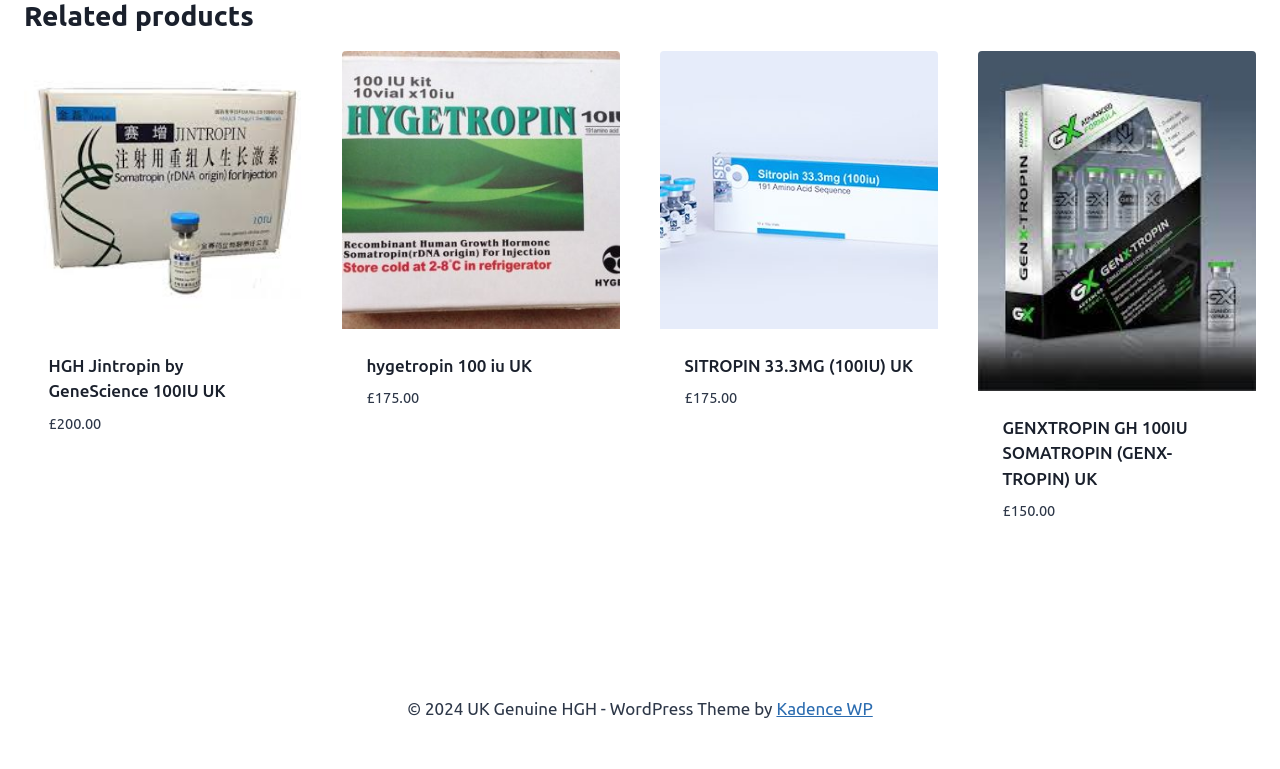Can you give a detailed response to the following question using the information from the image? What is the theme of this webpage?

I found the theme information by looking at the text at the bottom of the webpage, which is 'WordPress Theme by Kadence WP'.